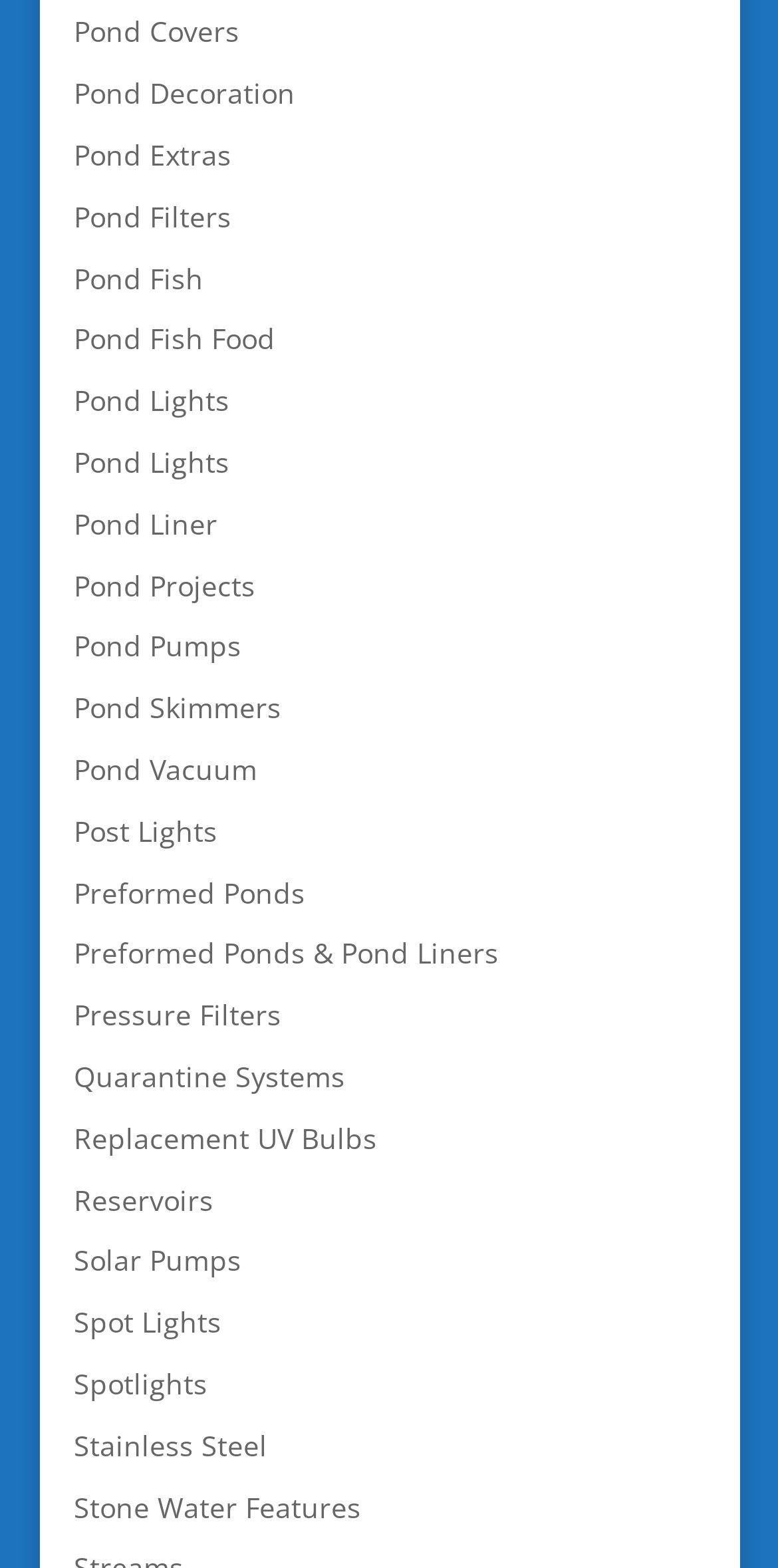Specify the bounding box coordinates of the area to click in order to follow the given instruction: "check out Stone Water Features."

[0.095, 0.909, 0.344, 0.934]